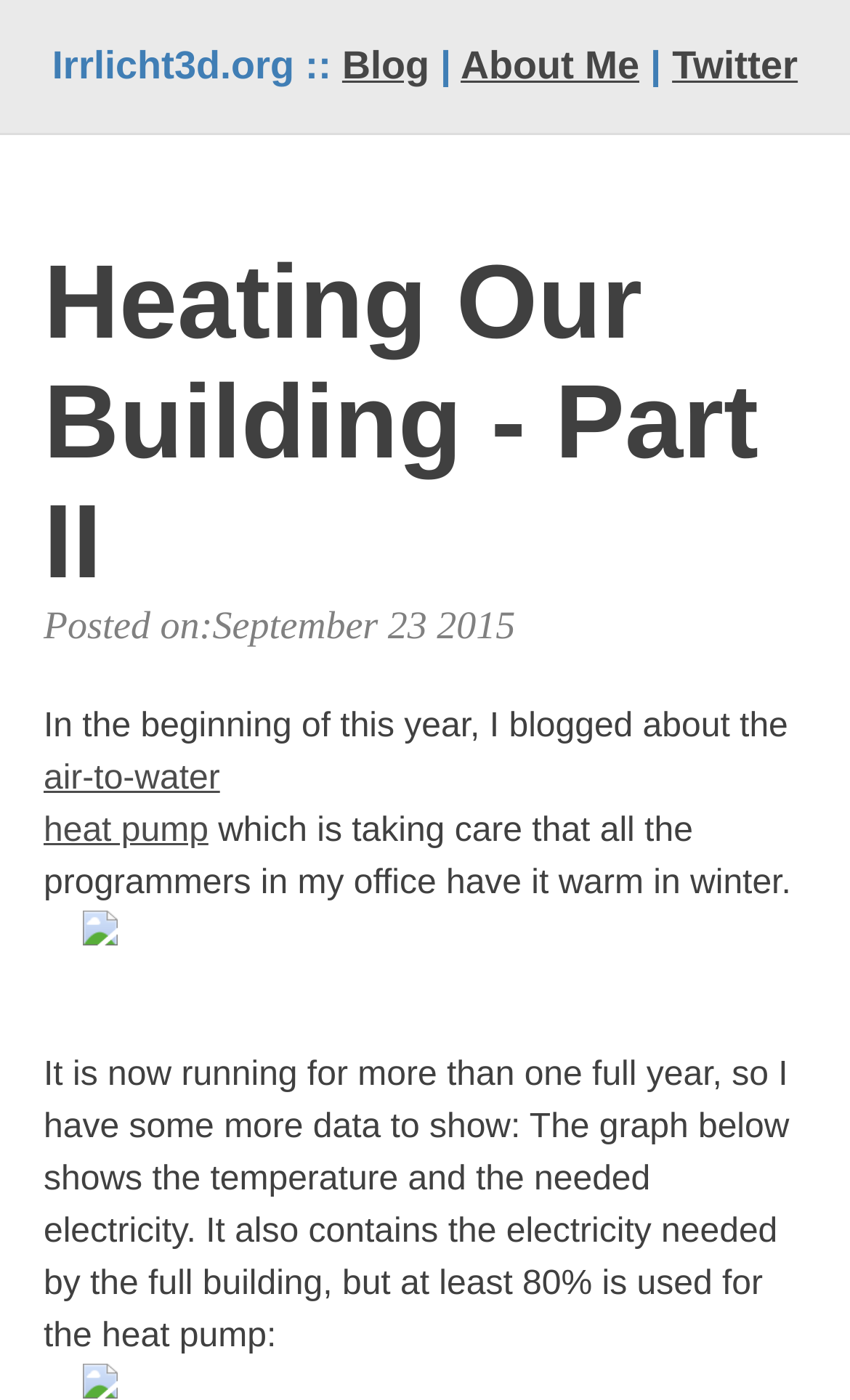What type of data is shown in the graph?
Carefully analyze the image and provide a thorough answer to the question.

The text describes the graph as showing 'the temperature and the needed electricity', indicating that the graph displays data related to the heat pump's performance and energy usage.